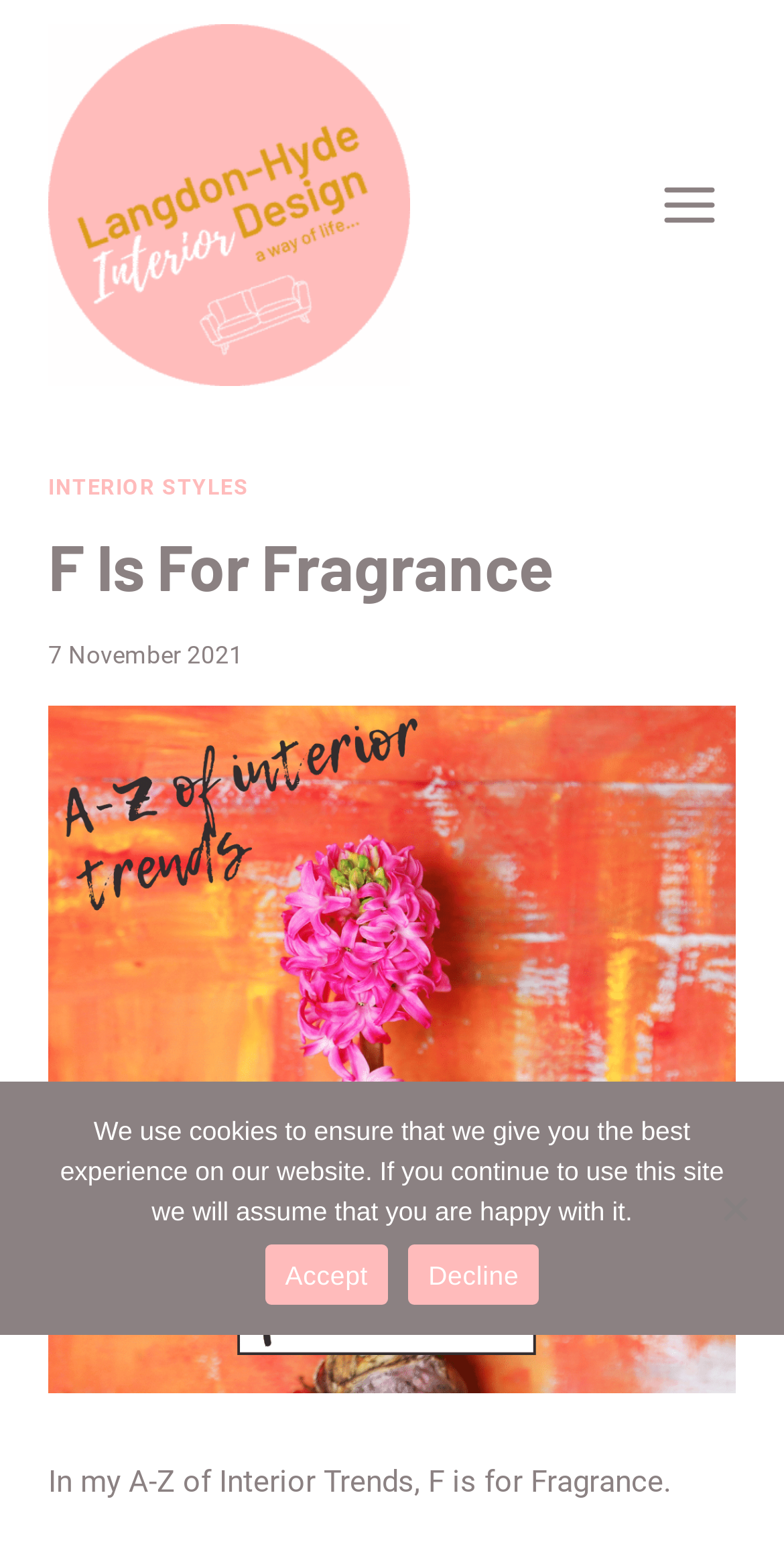Locate the UI element described by Toggle Menu and provide its bounding box coordinates. Use the format (top-left x, top-left y, bottom-right x, bottom-right y) with all values as floating point numbers between 0 and 1.

[0.819, 0.105, 0.938, 0.159]